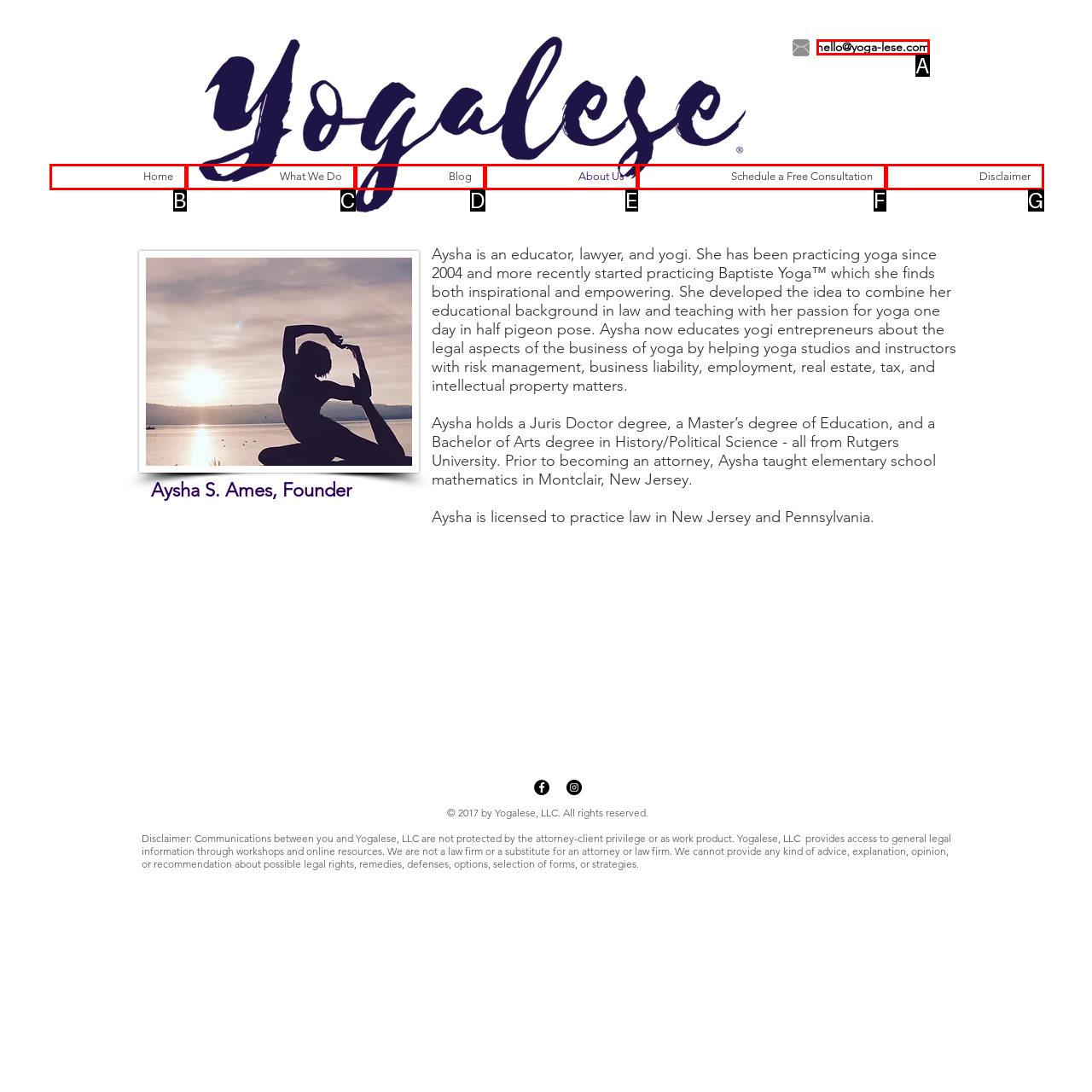From the provided options, which letter corresponds to the element described as: About Us
Answer with the letter only.

E